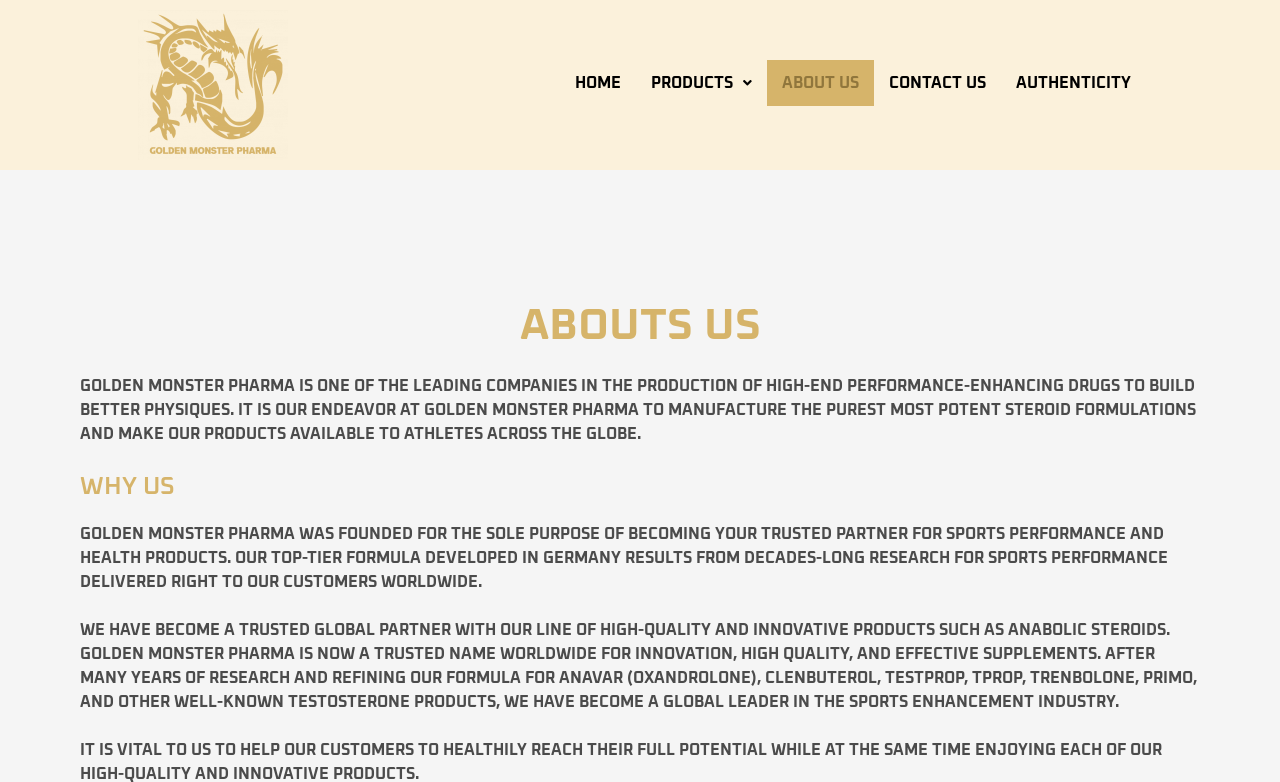Identify the bounding box for the UI element described as: "Contact Us". Ensure the coordinates are four float numbers between 0 and 1, formatted as [left, top, right, bottom].

[0.683, 0.077, 0.782, 0.136]